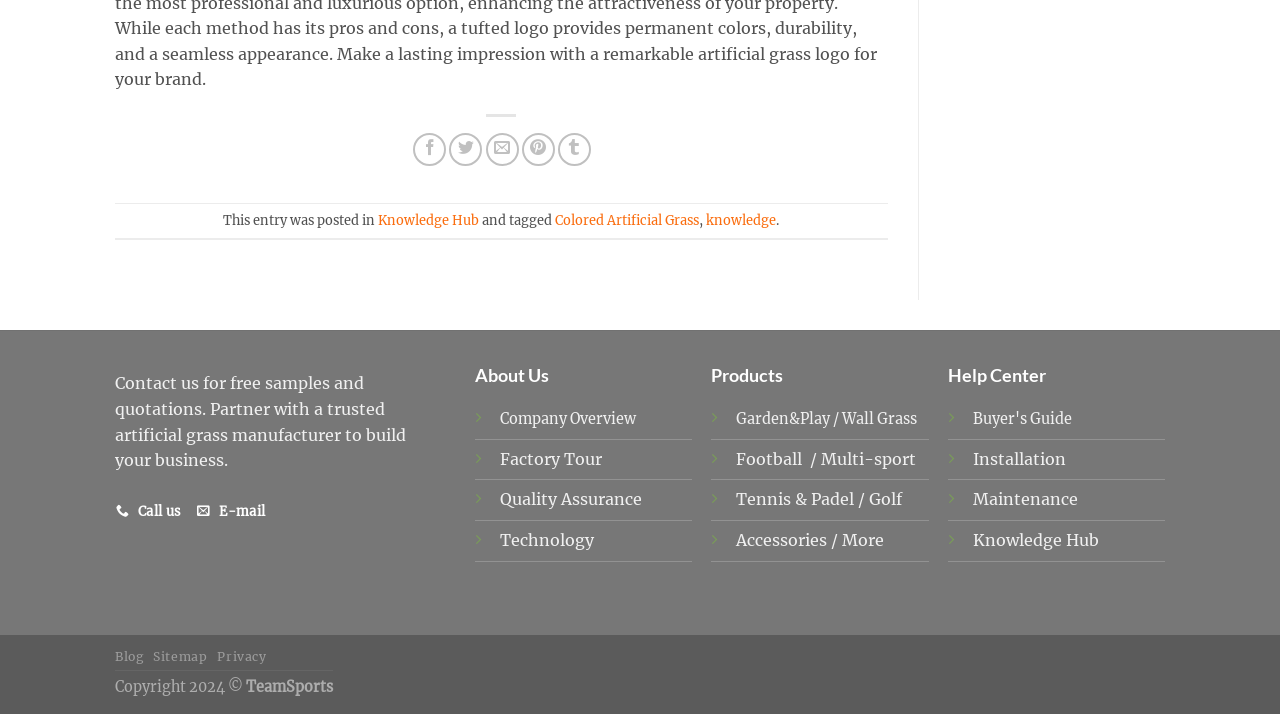What is the company's name?
Please ensure your answer to the question is detailed and covers all necessary aspects.

The company's name can be found in the footer section of the webpage, where it says 'Copyright 2024 © TeamSports'.